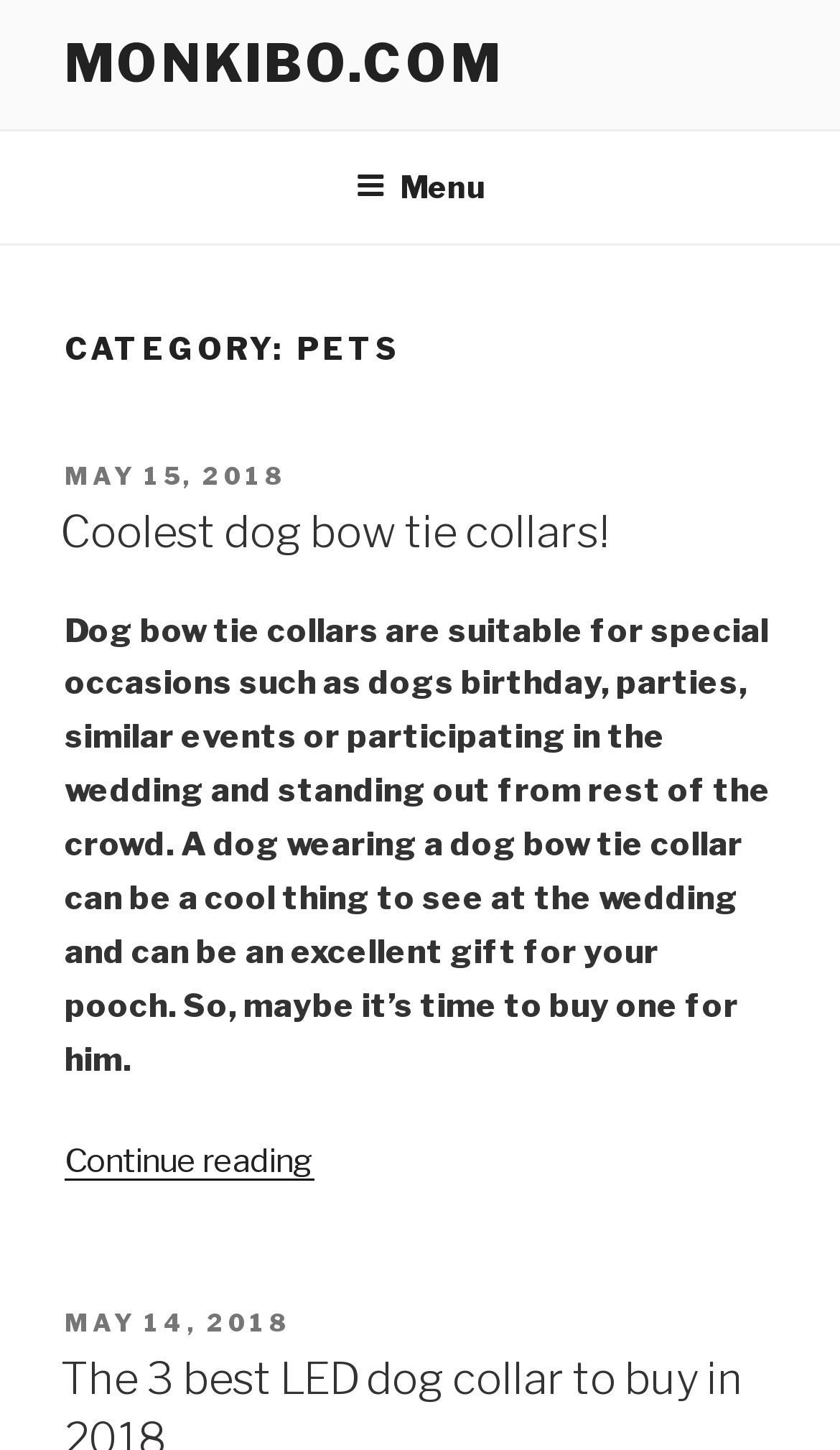Given the description "Monkibo.com", provide the bounding box coordinates of the corresponding UI element.

[0.077, 0.022, 0.598, 0.065]